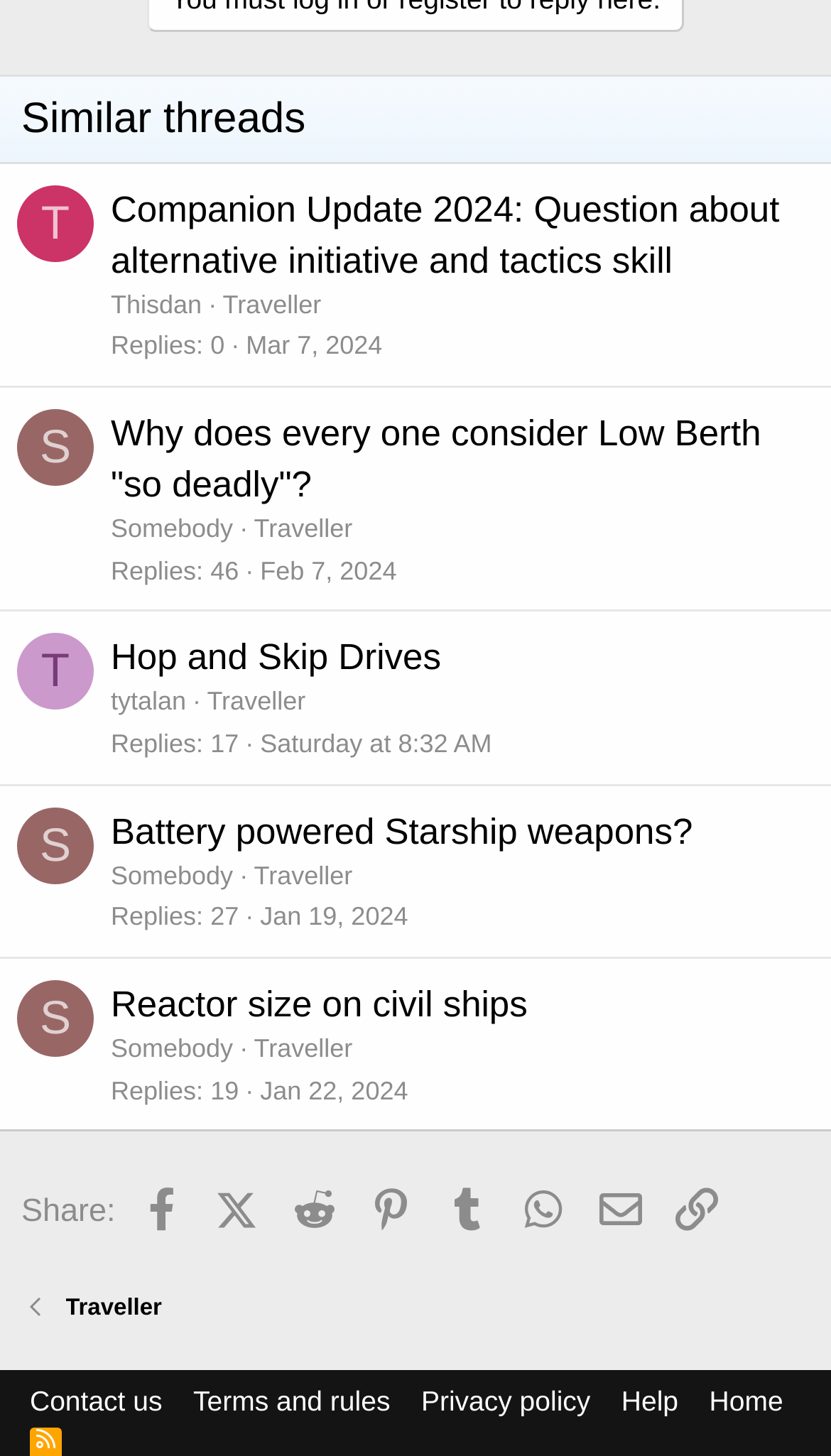Who is the author of the third thread?
From the image, respond with a single word or phrase.

tytalan